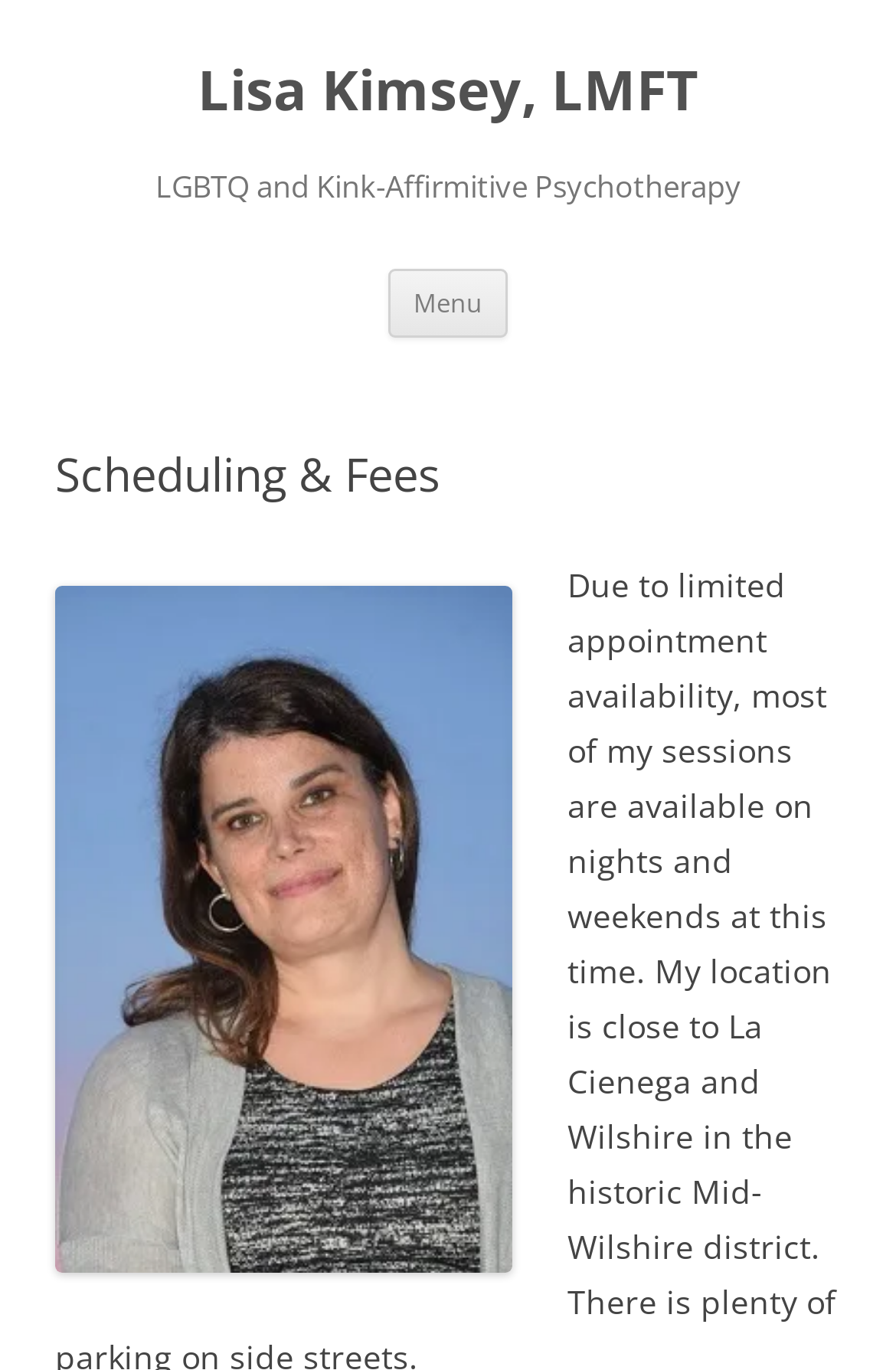Describe the webpage meticulously, covering all significant aspects.

The webpage is titled "Scheduling & Fees | Lisa Kimsey, LMFT" and appears to be a contact page. At the top, there is a large heading that reads "Lisa Kimsey, LMFT", which is also a clickable link. Below this, there is a smaller heading that states "LGBTQ and Kink-Affirmitive Psychotherapy". 

To the right of these headings, there is a button labeled "Menu". Next to the button, there is a link that says "Skip to content". 

Below these elements, there is a header section that contains a heading titled "Scheduling & Fees". This heading is centered near the top of the page. 

On the left side of the page, there is a large image labeled "LK 0917" that takes up most of the vertical space.